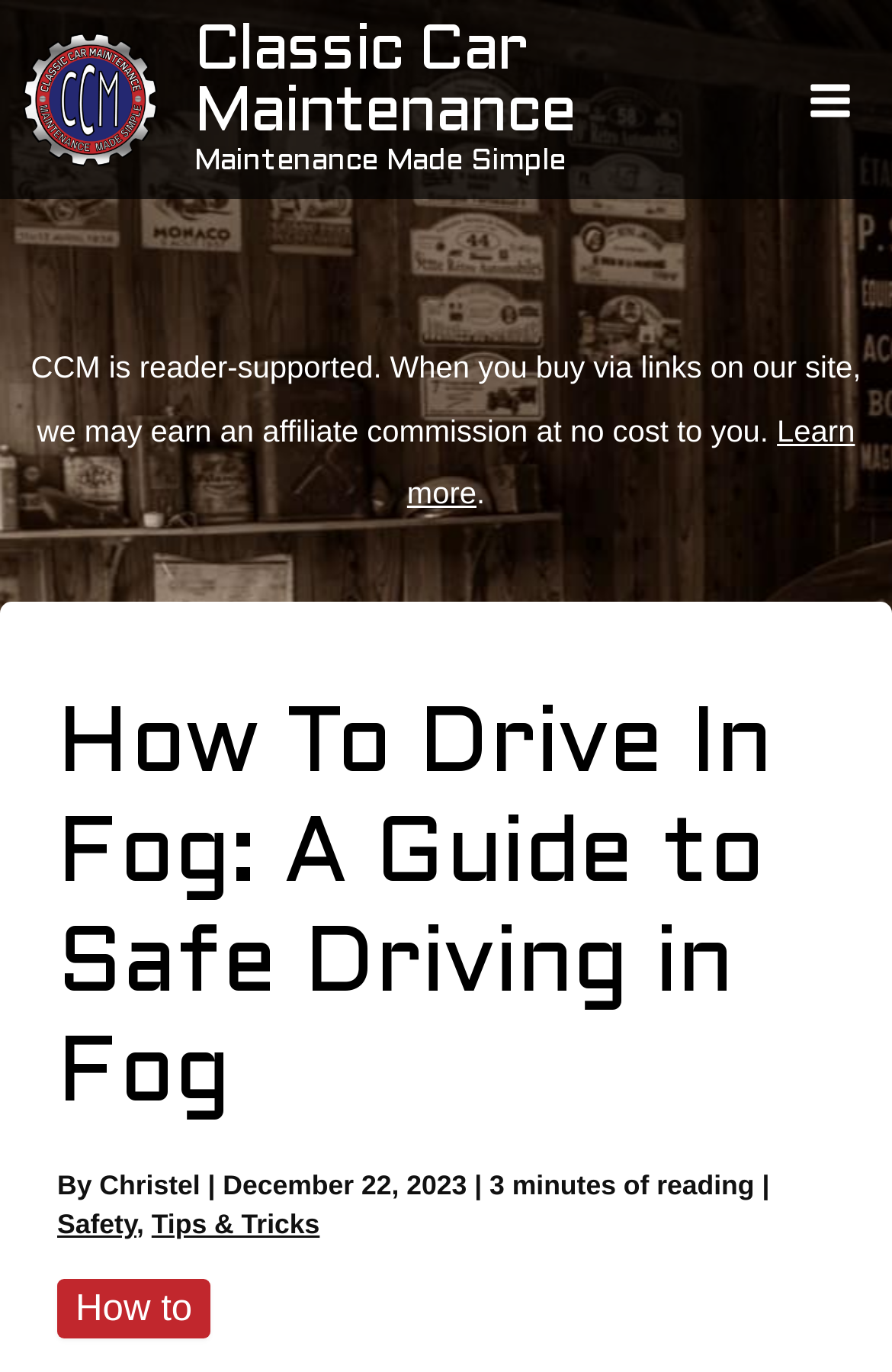Create a detailed narrative of the webpage’s visual and textual elements.

The webpage is a guide to safe driving in fog, with a focus on providing essential tips for road safety. At the top left, there is a link to "Classic Car Maintenance" accompanied by an image with the same name. Below this, there is a second link to "Classic Car Maintenance" with a heading "Maintenance Made Simple" next to it. 

On the top right, there is a button labeled "Main Menu" with an image inside it. Below this, there is a paragraph of text explaining that the website is reader-supported and may earn an affiliate commission when users buy via links on the site. This paragraph is followed by a "Learn more" link.

The main content of the webpage is headed by a title "How To Drive In Fog: A Guide to Safe Driving in Fog" with the author's name "Christel" and the date "December 22, 2023" below it. The estimated reading time is 3 minutes. There are also links to categories "Safety", "Tips & Tricks", and "How to" at the bottom of the heading section.